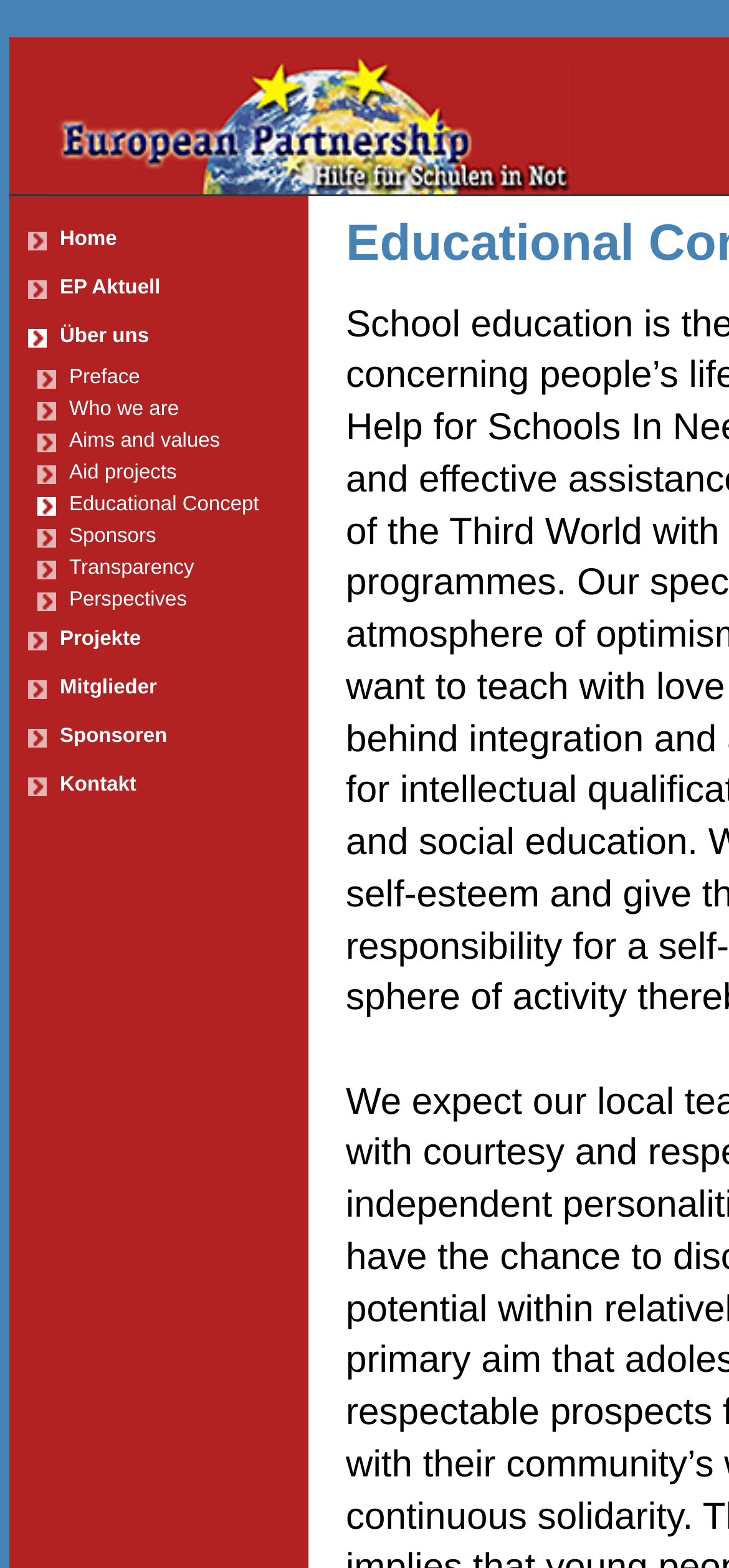Can you look at the image and give a comprehensive answer to the question:
What is the width of the image with the text 'home'?

I found the image element with the text 'home' and extracted its bounding box coordinates [0.013, 0.024, 0.782, 0.124]. The width of the image is calculated by subtracting the left coordinate from the right coordinate, which is 0.782 - 0.013 = 0.769.